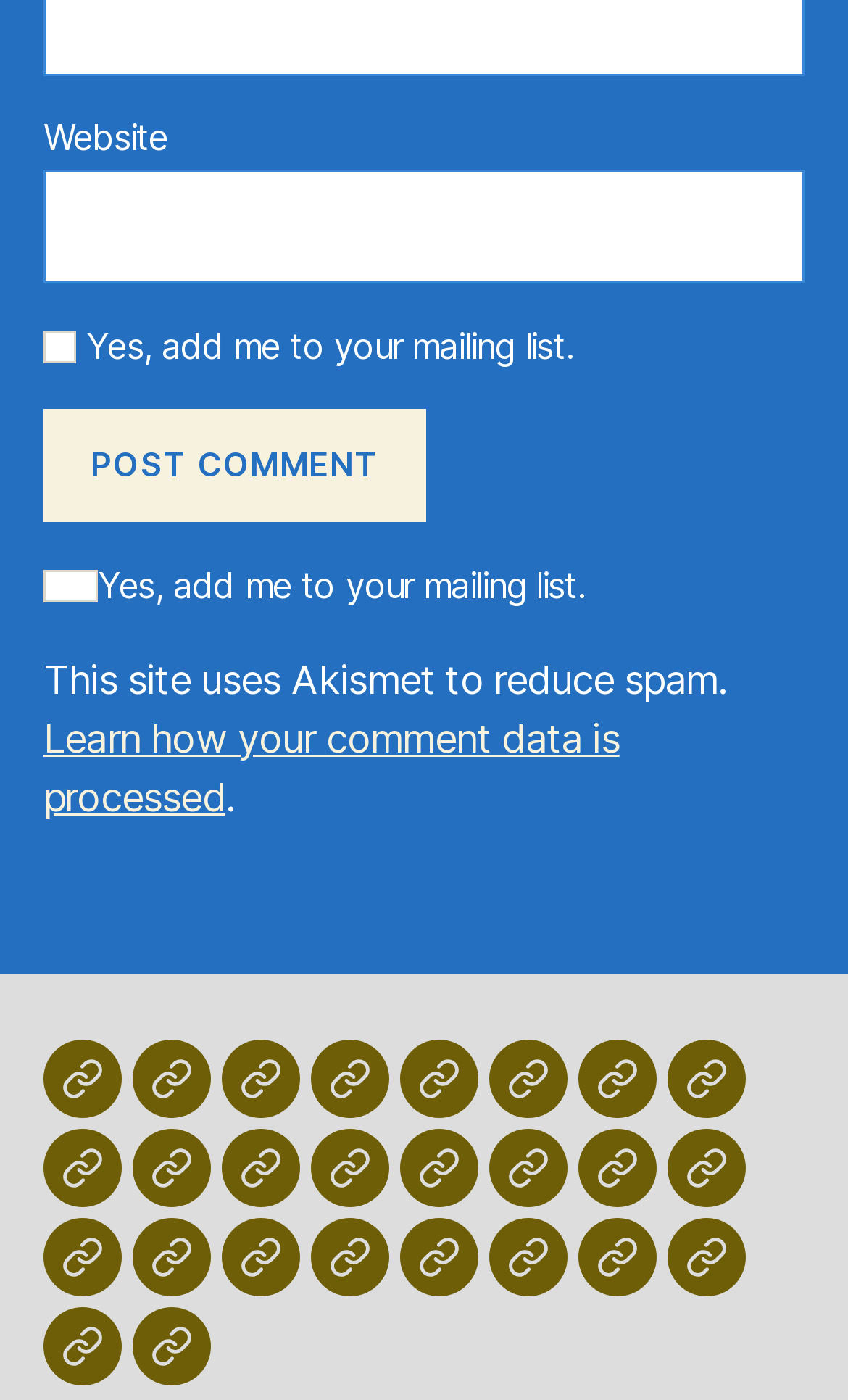Locate the bounding box coordinates of the clickable part needed for the task: "Post a comment".

[0.051, 0.292, 0.503, 0.373]